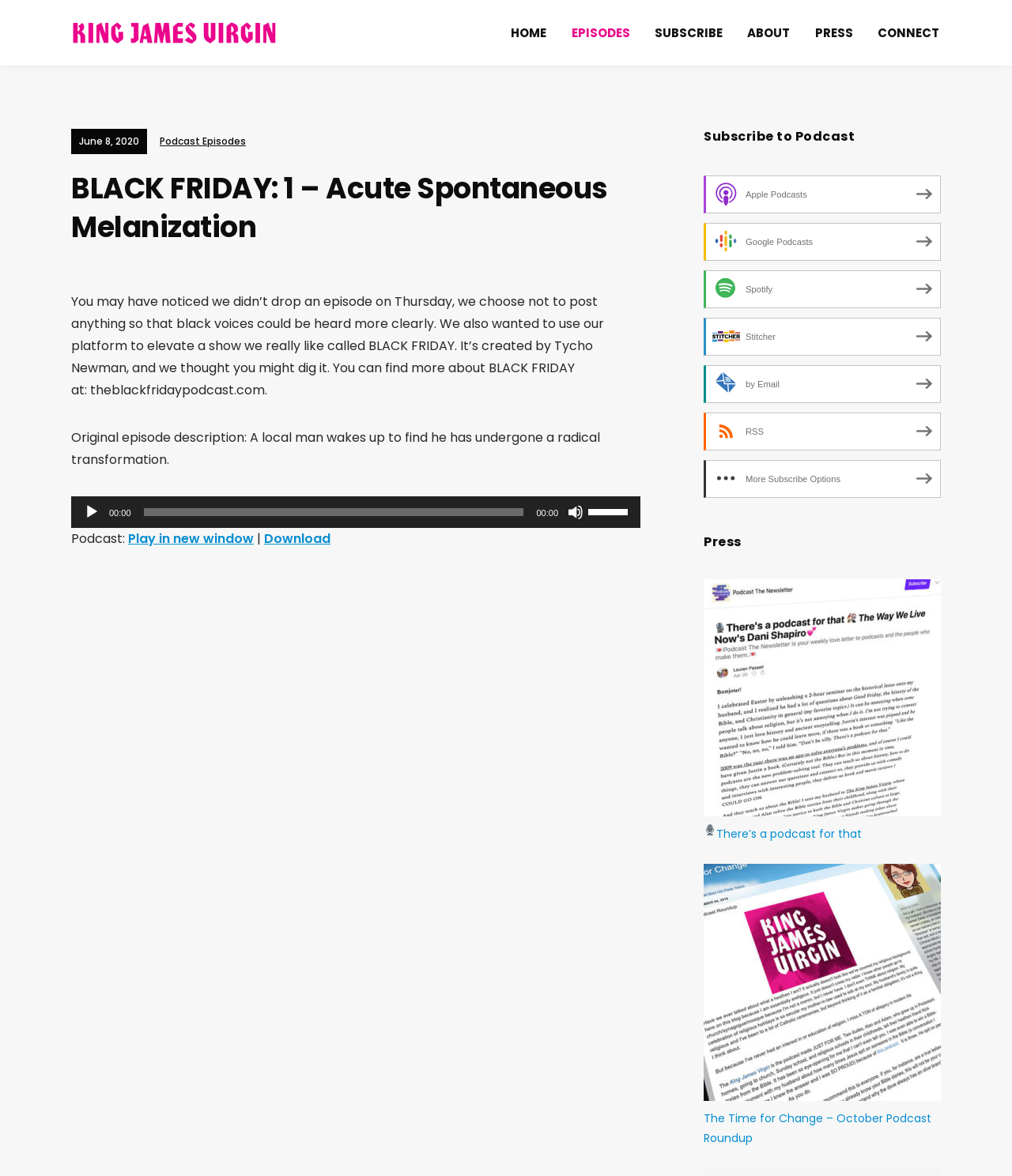Provide the bounding box coordinates for the specified HTML element described in this description: "Play in new window". The coordinates should be four float numbers ranging from 0 to 1, in the format [left, top, right, bottom].

[0.127, 0.45, 0.251, 0.466]